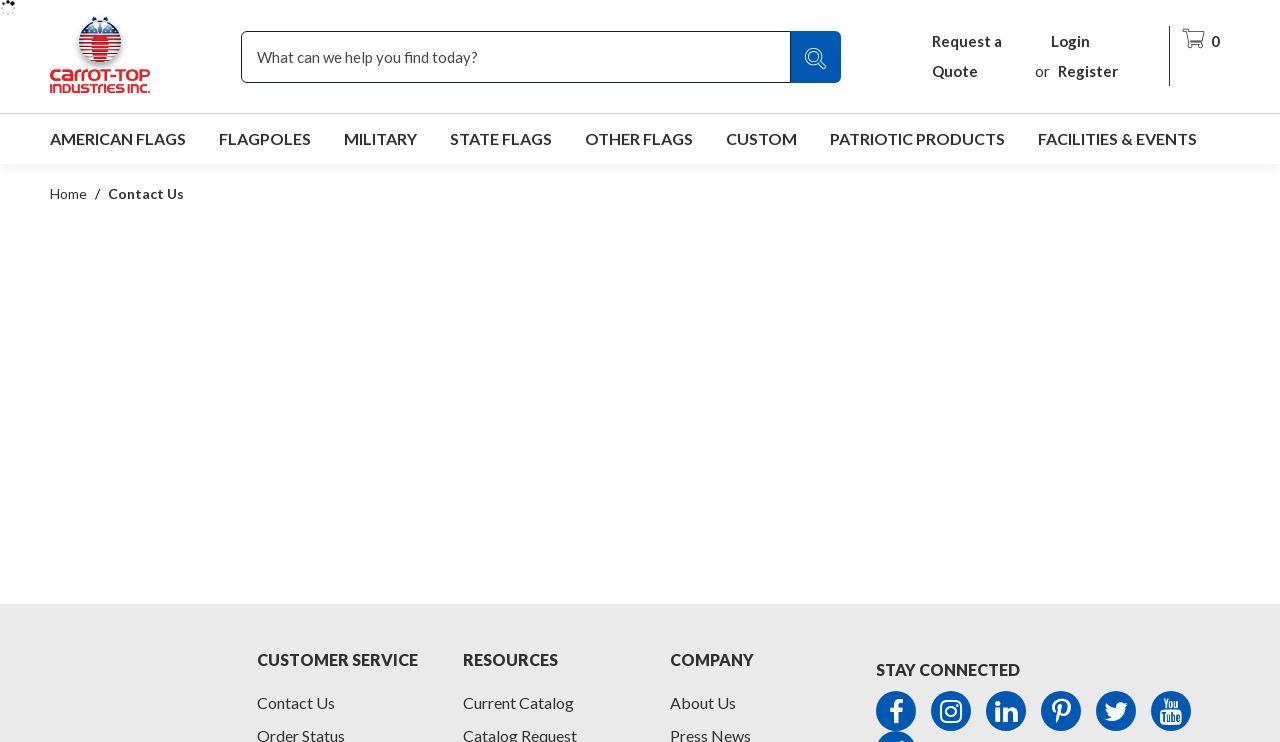Specify the bounding box coordinates of the area to click in order to follow the given instruction: "Login to your account."

[0.82, 0.035, 0.852, 0.076]